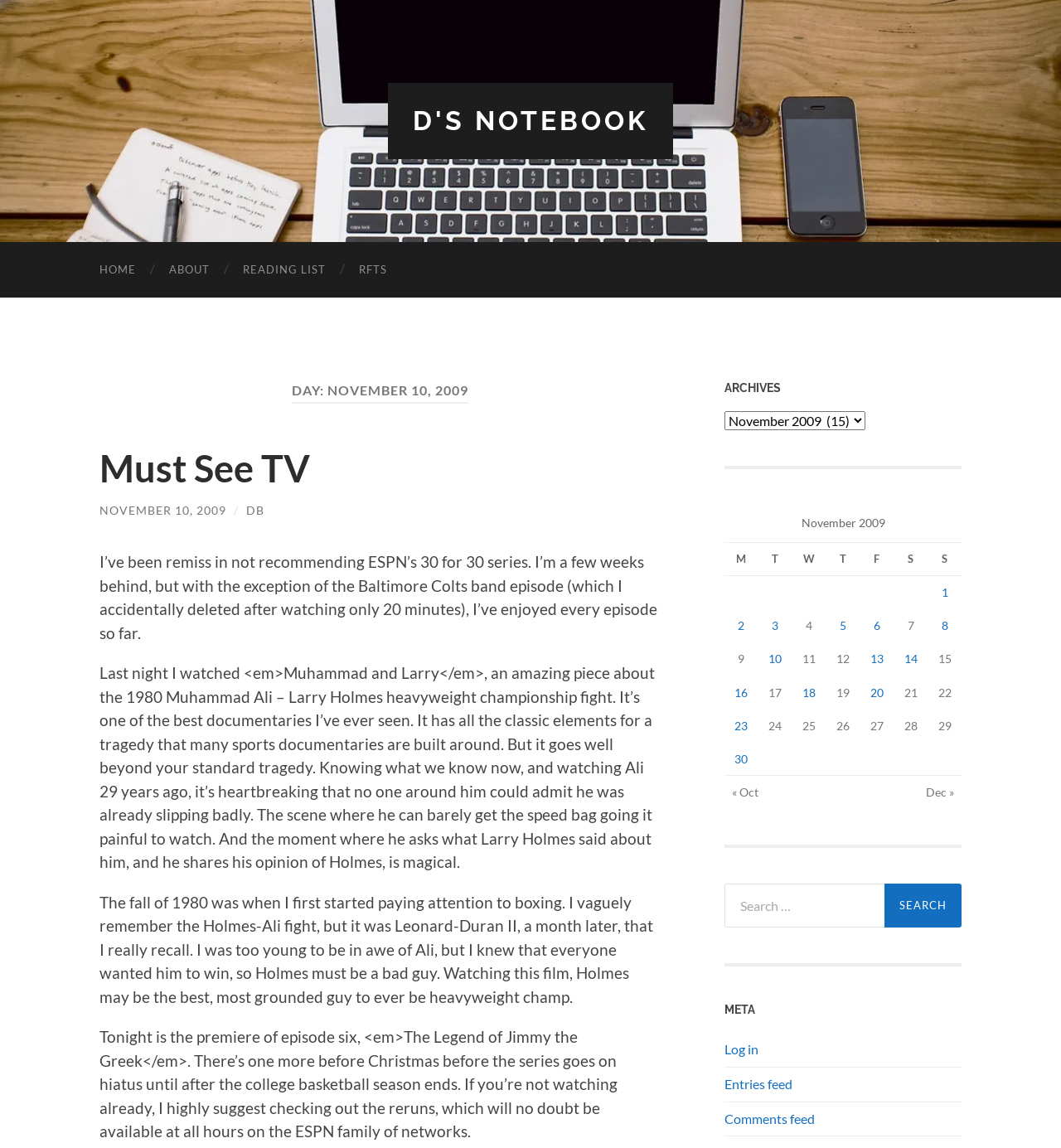Locate the bounding box coordinates of the area to click to fulfill this instruction: "Click on the 'READING LIST' link". The bounding box should be presented as four float numbers between 0 and 1, in the order [left, top, right, bottom].

[0.213, 0.21, 0.323, 0.259]